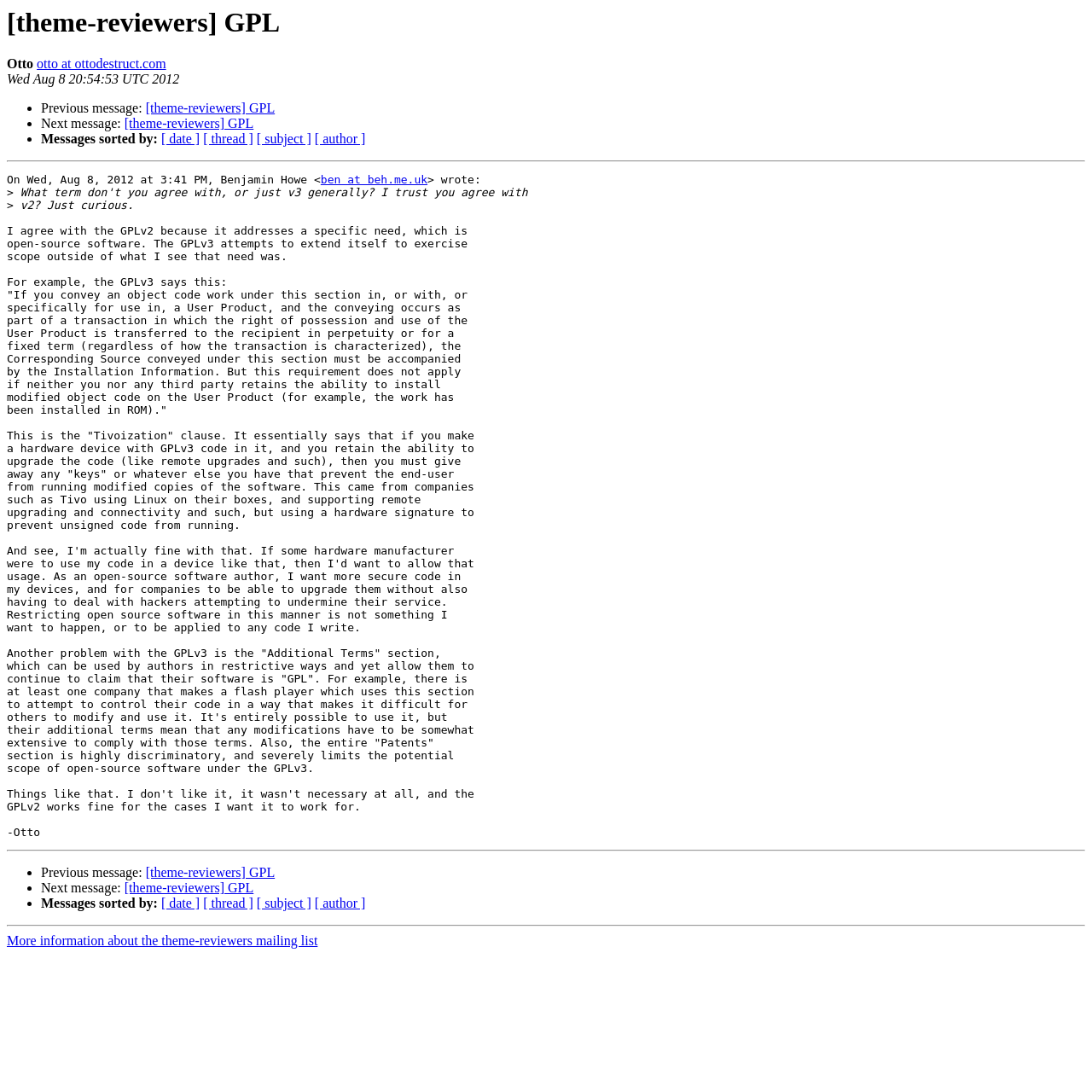Find the bounding box of the web element that fits this description: "[theme-reviewers] GPL".

[0.114, 0.807, 0.232, 0.82]